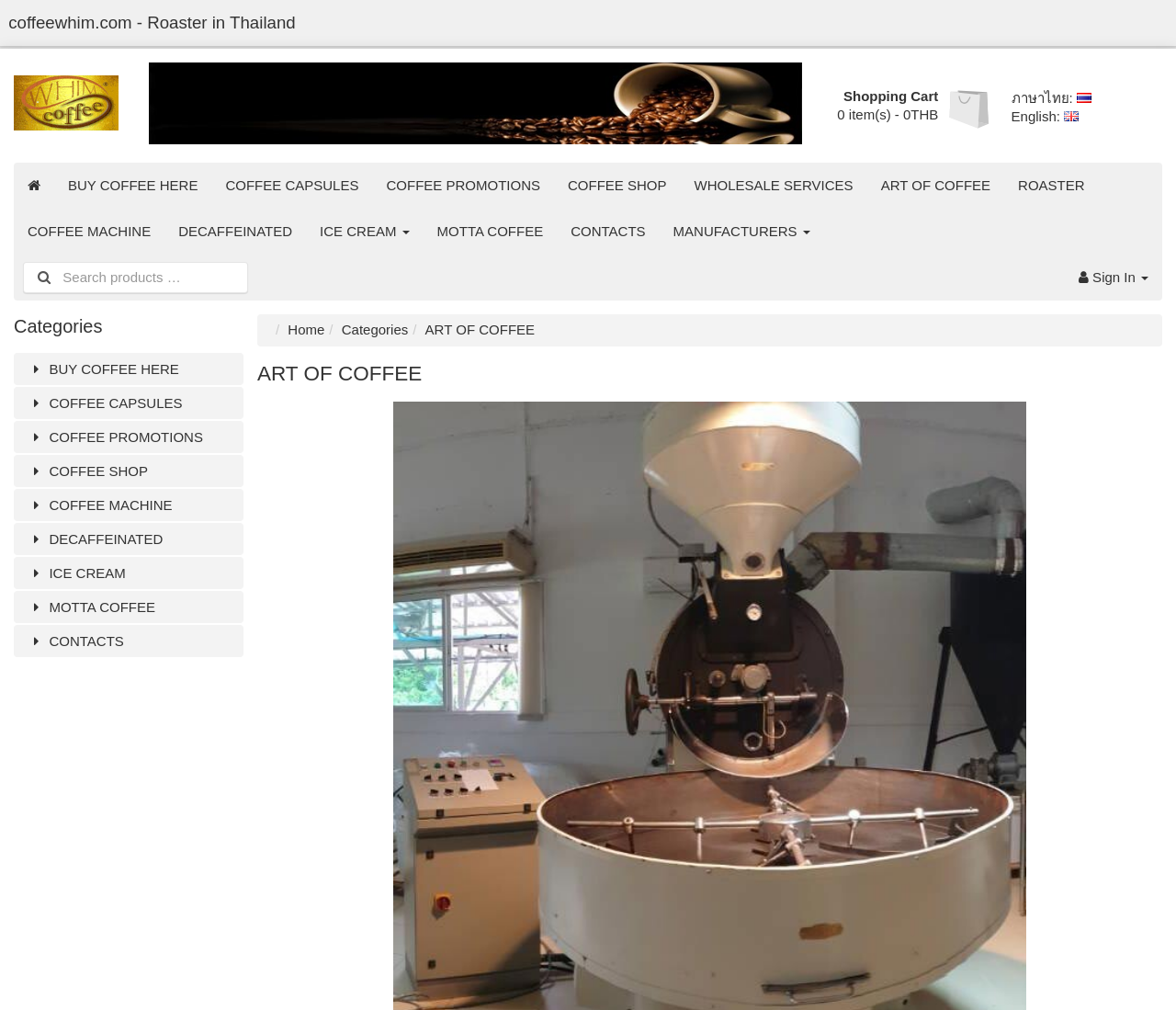Using the details in the image, give a detailed response to the question below:
What is the name of the coffee roaster and distributor?

I found the name of the coffee roaster and distributor by looking at the image description at the top of the webpage, which says 'Coffee roaster and distributor'. The image is accompanied by the text 'ART OF COFFEE', which is likely the name of the company.